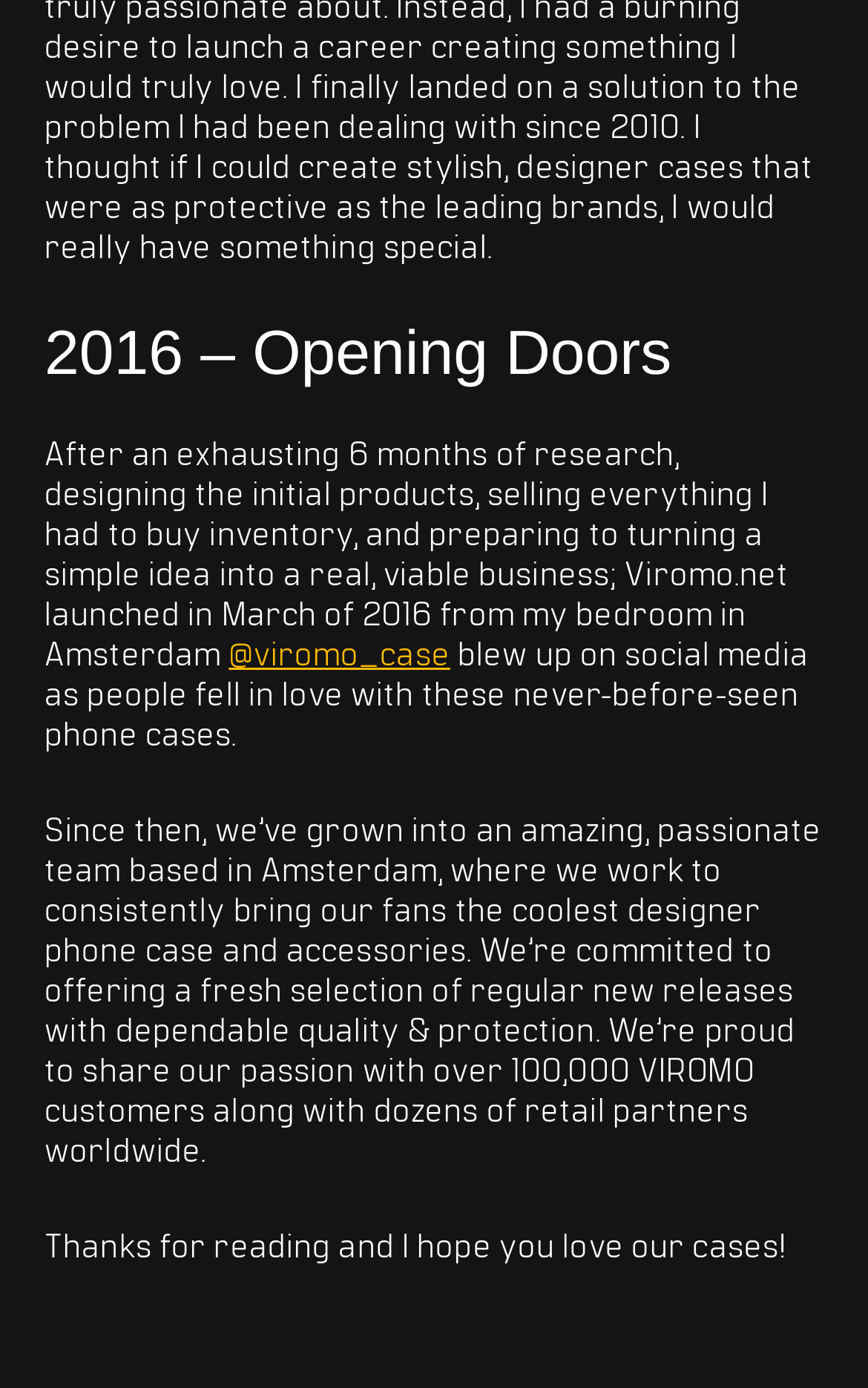Given the webpage screenshot and the description, determine the bounding box coordinates (top-left x, top-left y, bottom-right x, bottom-right y) that define the location of the UI element matching this description: parent_node: NDLTD Global ETD Search

None